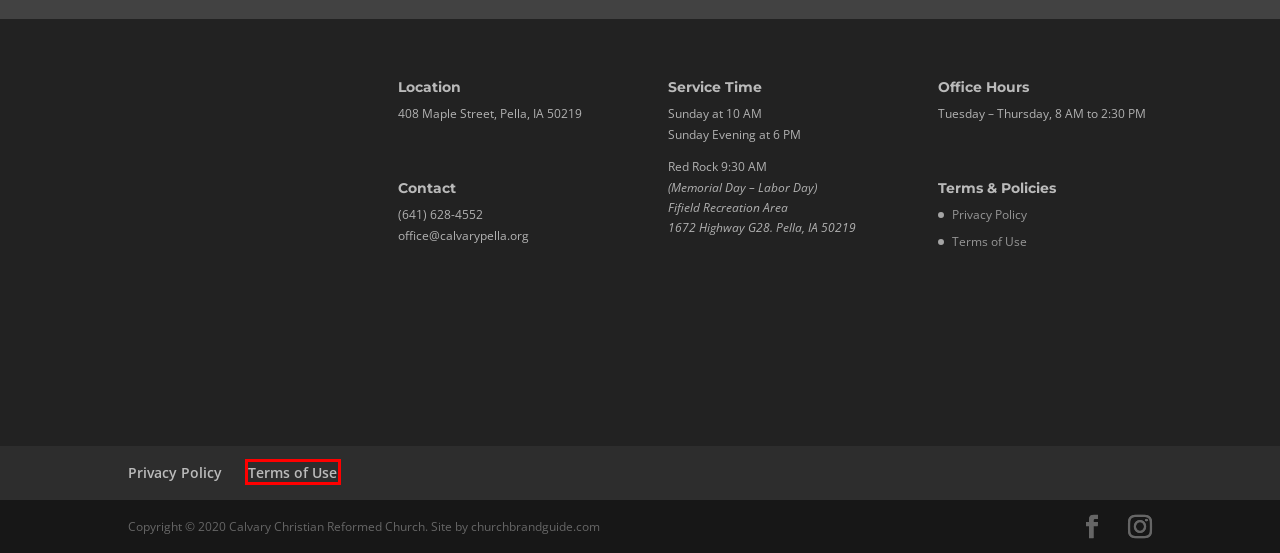You have a screenshot of a webpage with a red bounding box highlighting a UI element. Your task is to select the best webpage description that corresponds to the new webpage after clicking the element. Here are the descriptions:
A. calvarypella.org | Know God. Live With Purpose.
B. Terms | calvarypella.org
C. Get Connected | calvarypella.org
D. Visit | calvarypella.org
E. Privacy Policy | calvarypella.org
F. Media | calvarypella.org
G. Give | calvarypella.org
H. Grow | calvarypella.org

B